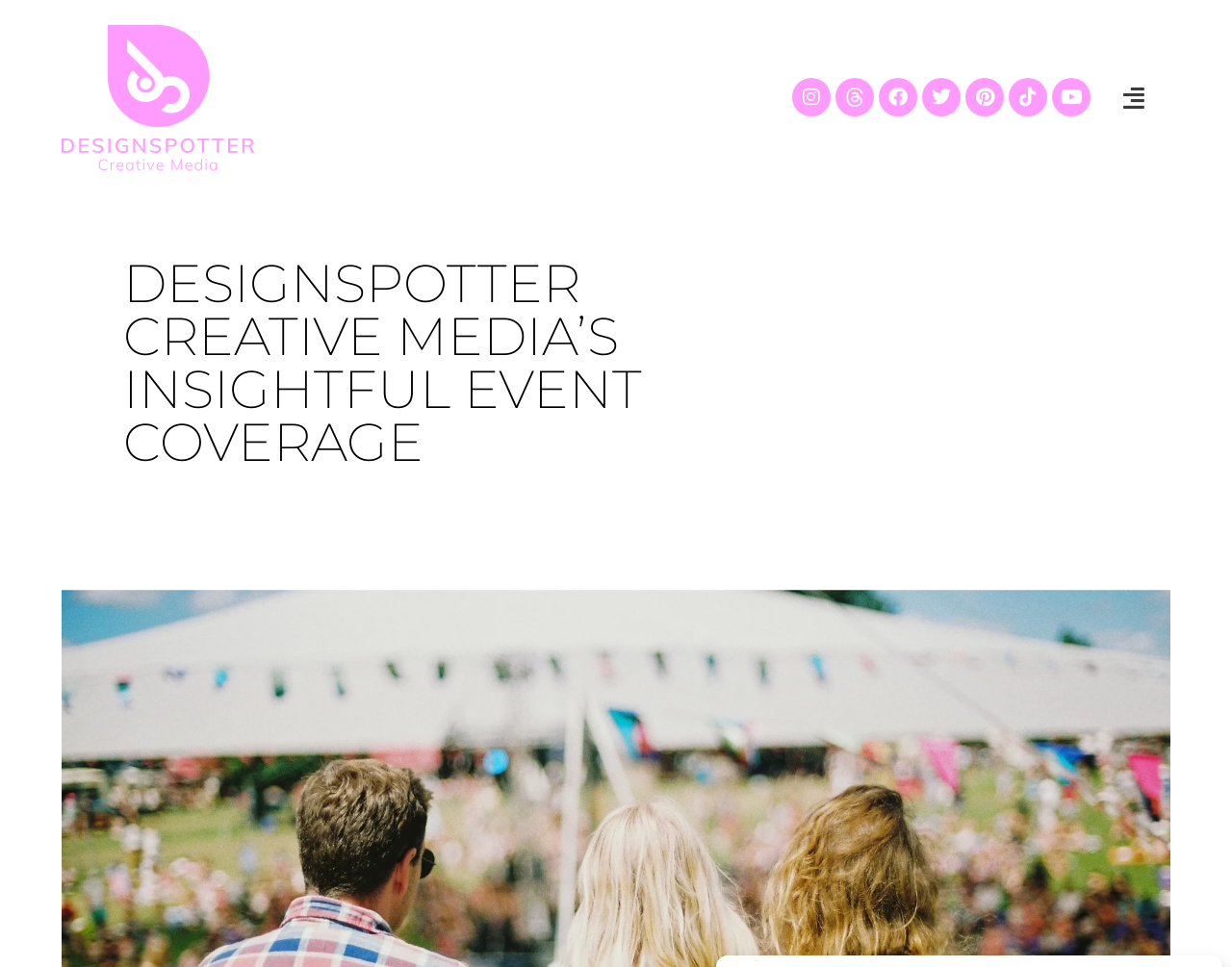Determine the bounding box coordinates of the element that should be clicked to execute the following command: "Open Instagram".

[0.643, 0.081, 0.675, 0.121]